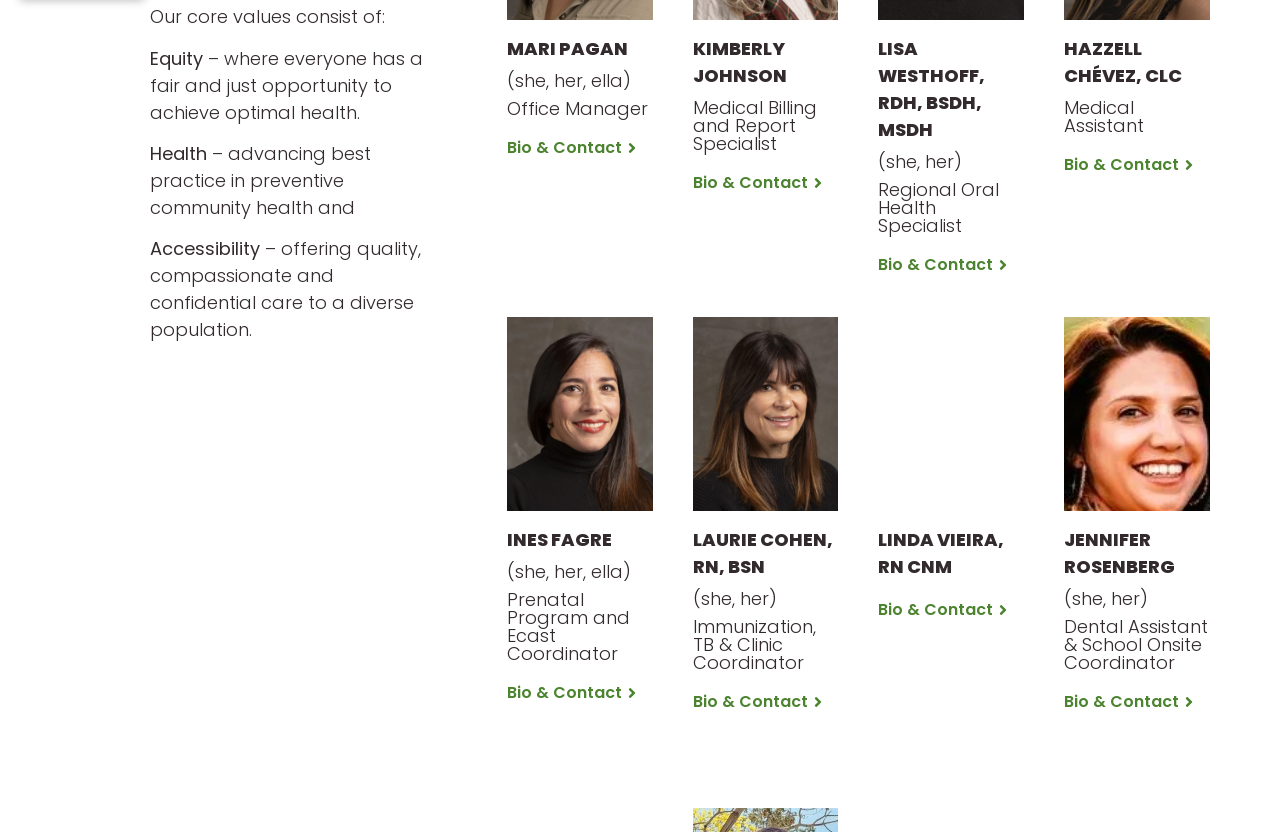Please indicate the bounding box coordinates of the element's region to be clicked to achieve the instruction: "View Kimberly Johnson's bio and contact". Provide the coordinates as four float numbers between 0 and 1, i.e., [left, top, right, bottom].

[0.541, 0.21, 0.642, 0.231]